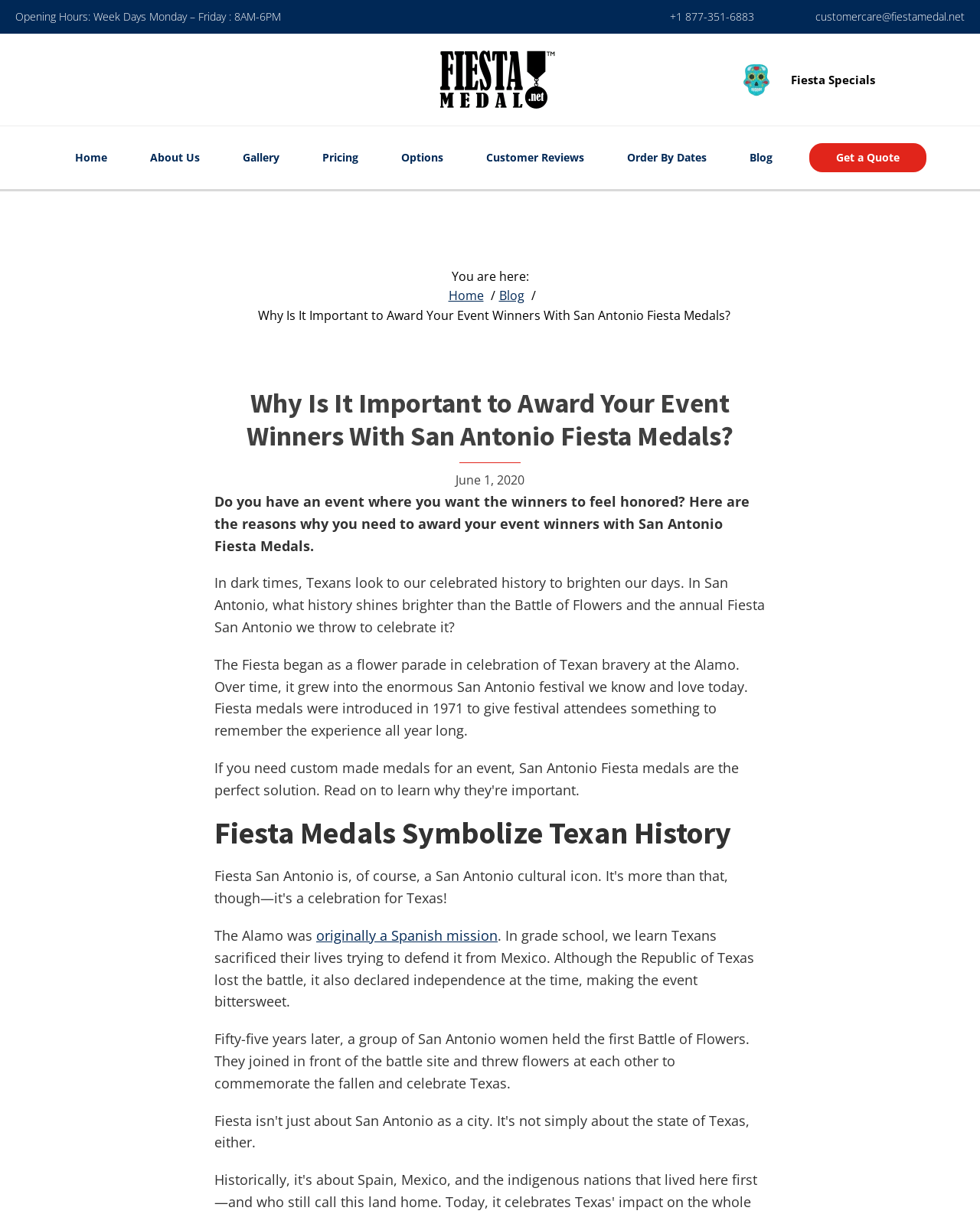What is the name of the festival celebrated in San Antonio?
Give a thorough and detailed response to the question.

I found this answer by reading the text on the webpage, which states that 'In San Antonio, what history shines brighter than the Battle of Flowers and the annual Fiesta San Antonio we throw to celebrate it?'.